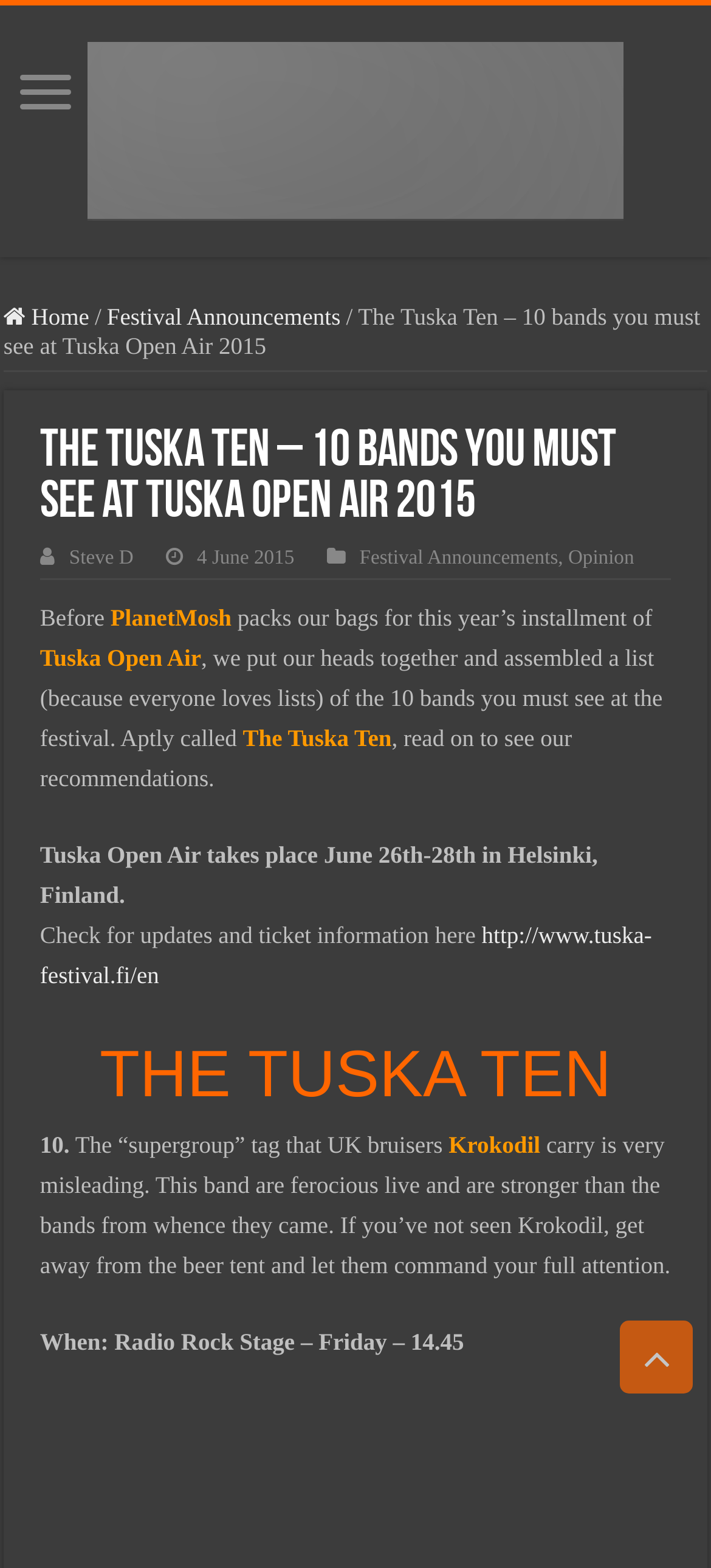Look at the image and answer the question in detail:
What is the website for ticket information?

I found the answer by looking at the text content of the webpage, specifically the sentence 'Check for updates and ticket information here' which is linked to the website for ticket information.